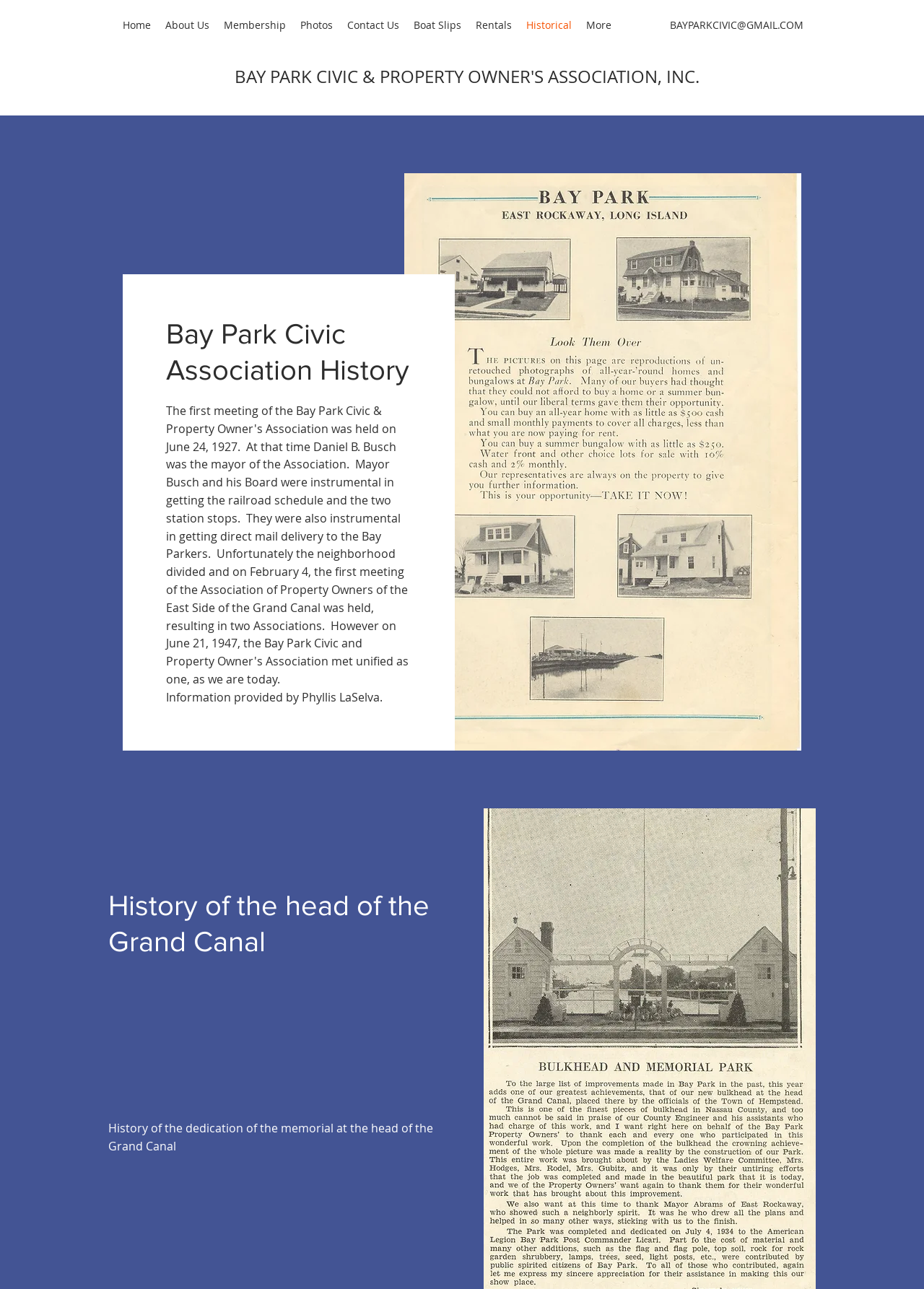Answer the following in one word or a short phrase: 
Who provided the information on the webpage?

Phyllis LaSelva